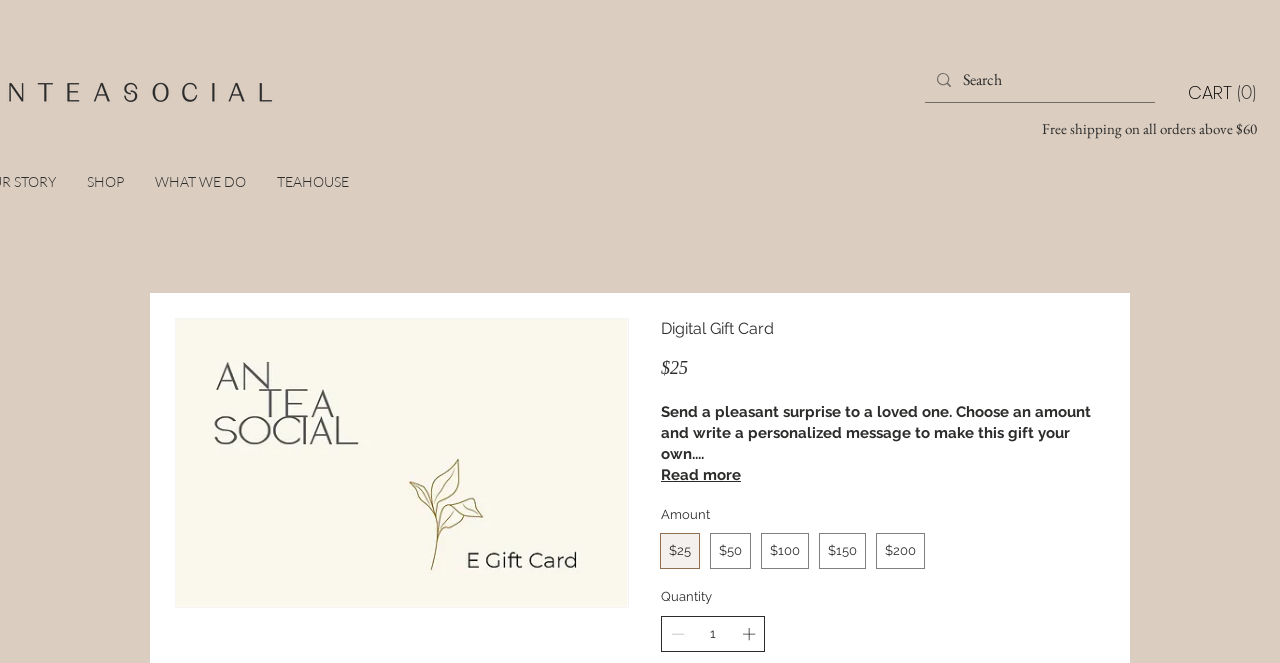How many items can be added to the cart at most? Based on the screenshot, please respond with a single word or phrase.

10